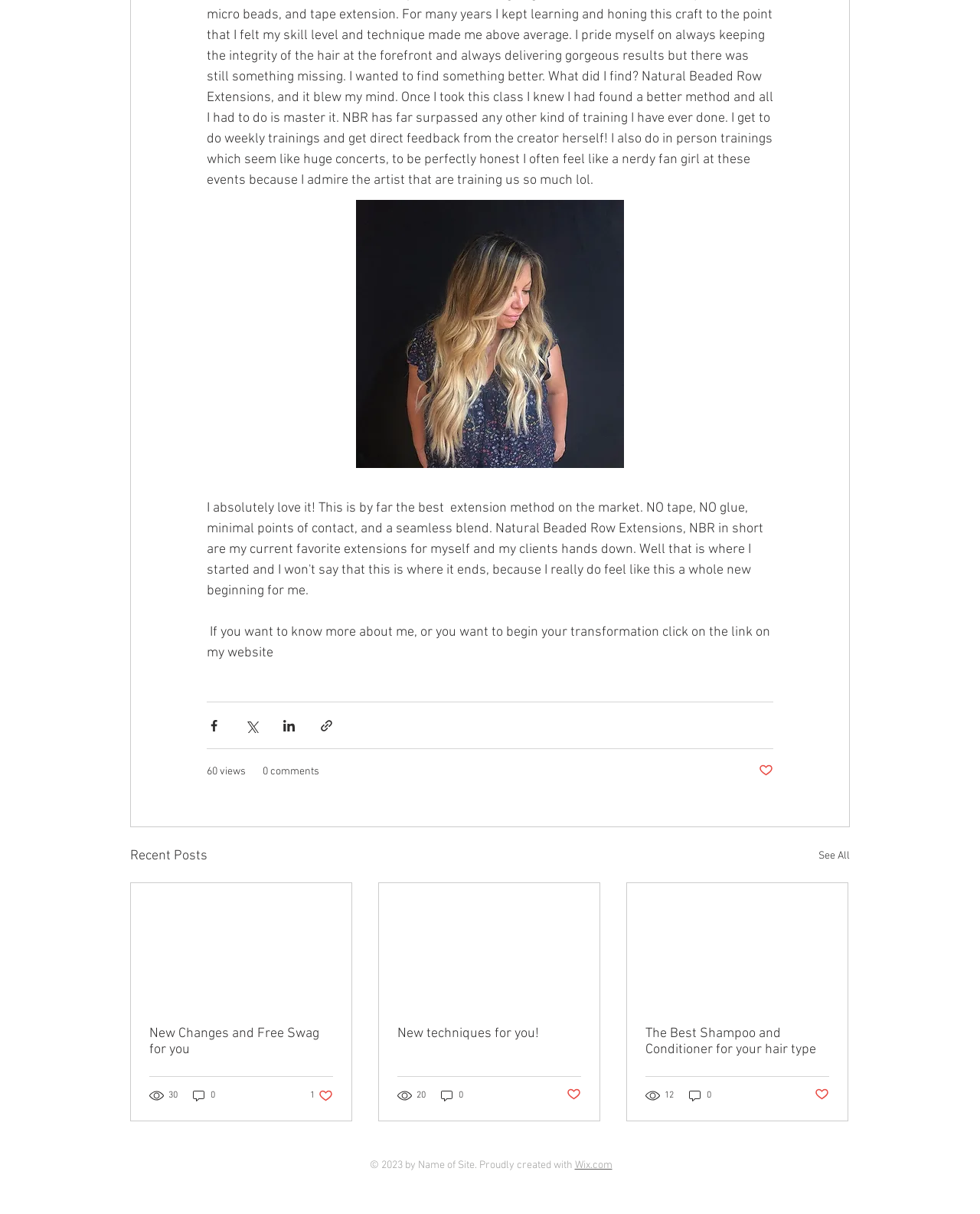Determine the bounding box coordinates for the clickable element to execute this instruction: "Click on the link to know more about the author". Provide the coordinates as four float numbers between 0 and 1, i.e., [left, top, right, bottom].

[0.211, 0.514, 0.789, 0.544]